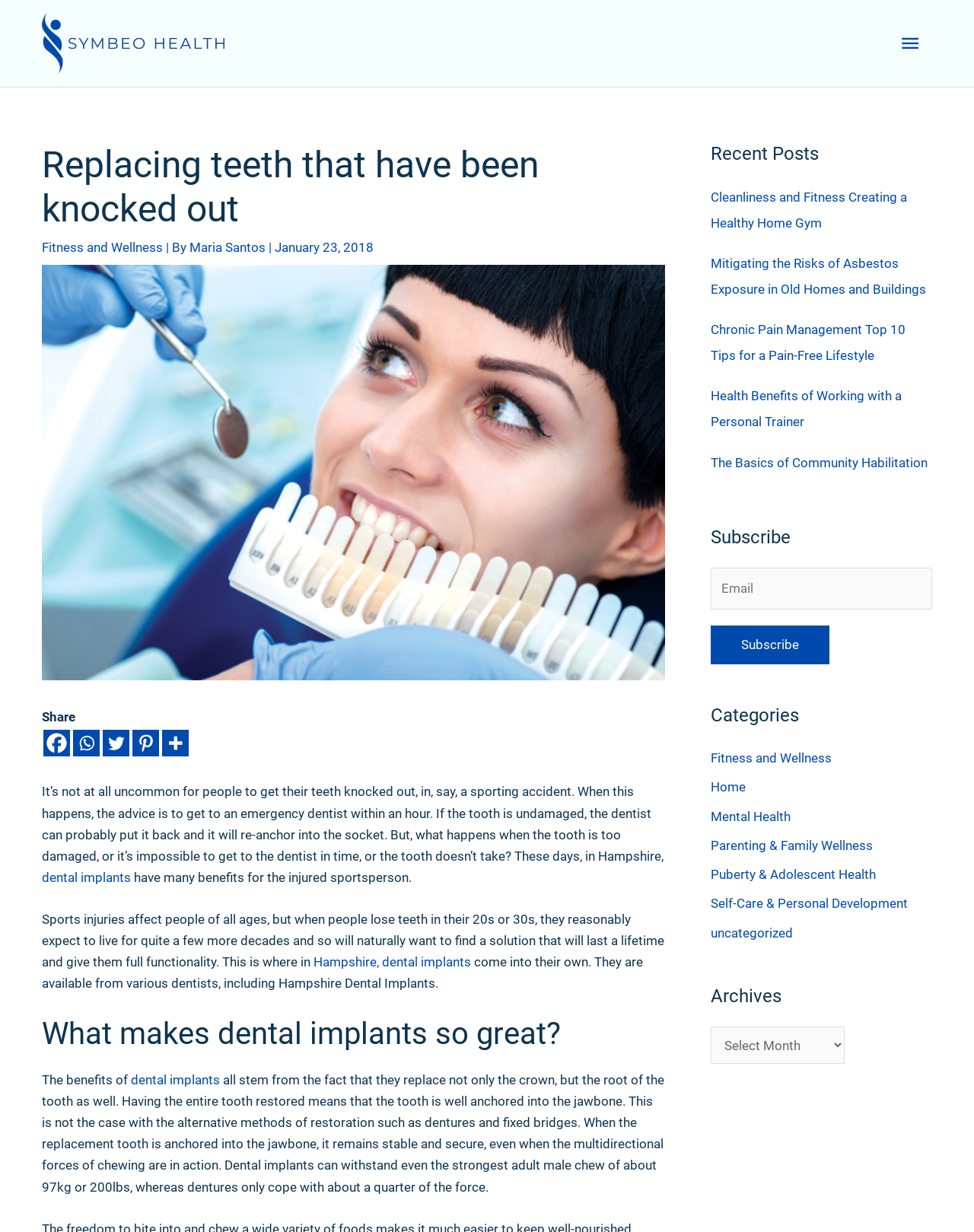What is the position of the 'Subscribe' heading on the webpage?
Based on the image, give a one-word or short phrase answer.

bottom right